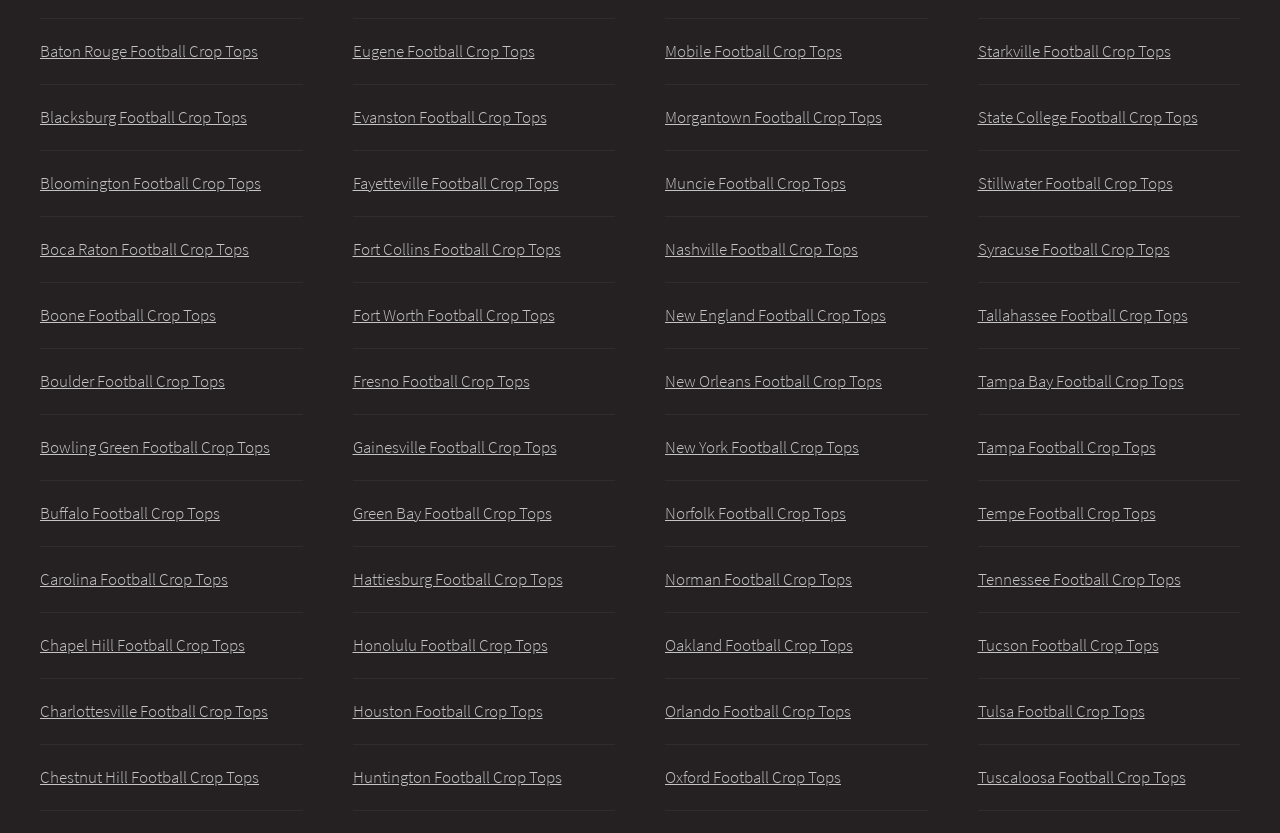Are the links organized into categories?
Provide a comprehensive and detailed answer to the question.

The links on the webpage are not organized into categories, but rather are listed in a single column, with each link representing a different city's football crop tops.